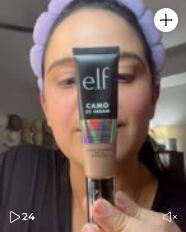What is the likely purpose of the video?
Using the visual information, respond with a single word or phrase.

Product review